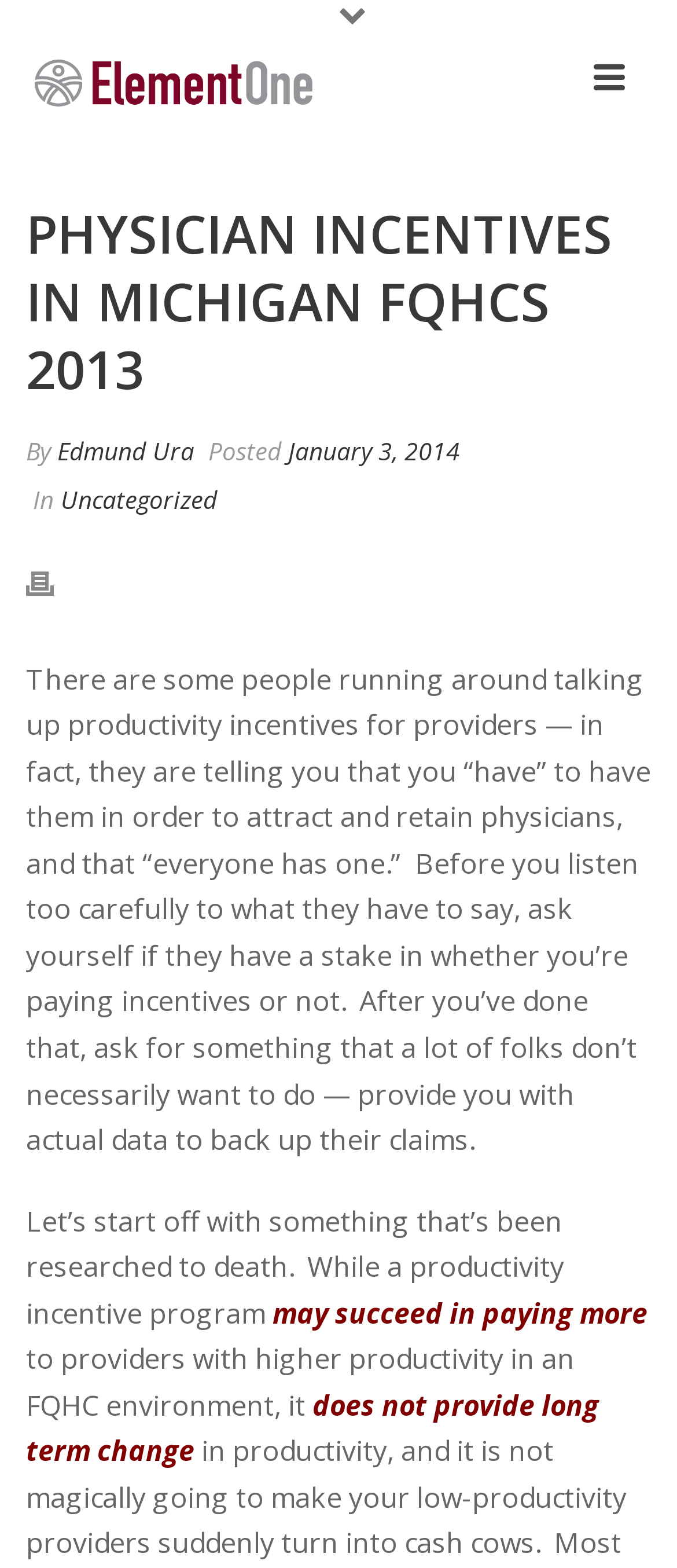What is the title of the webpage?
Please provide a single word or phrase answer based on the image.

Physician Incentives in Michigan FQHCs 2013